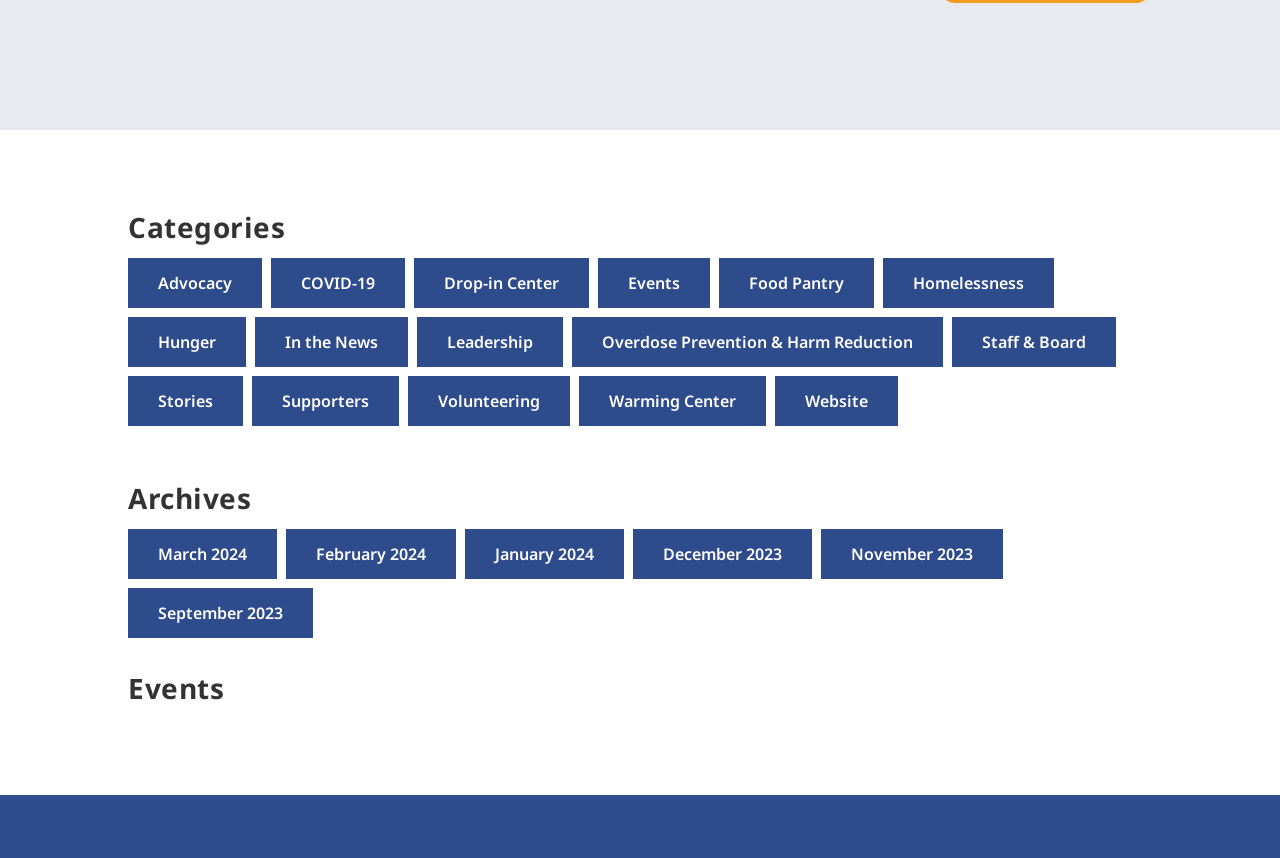Could you please study the image and provide a detailed answer to the question:
Is there an 'Events' category?

I looked at the links under the 'Categories' heading and found an 'Events' link. Additionally, there is also an 'Events' heading later on the page.